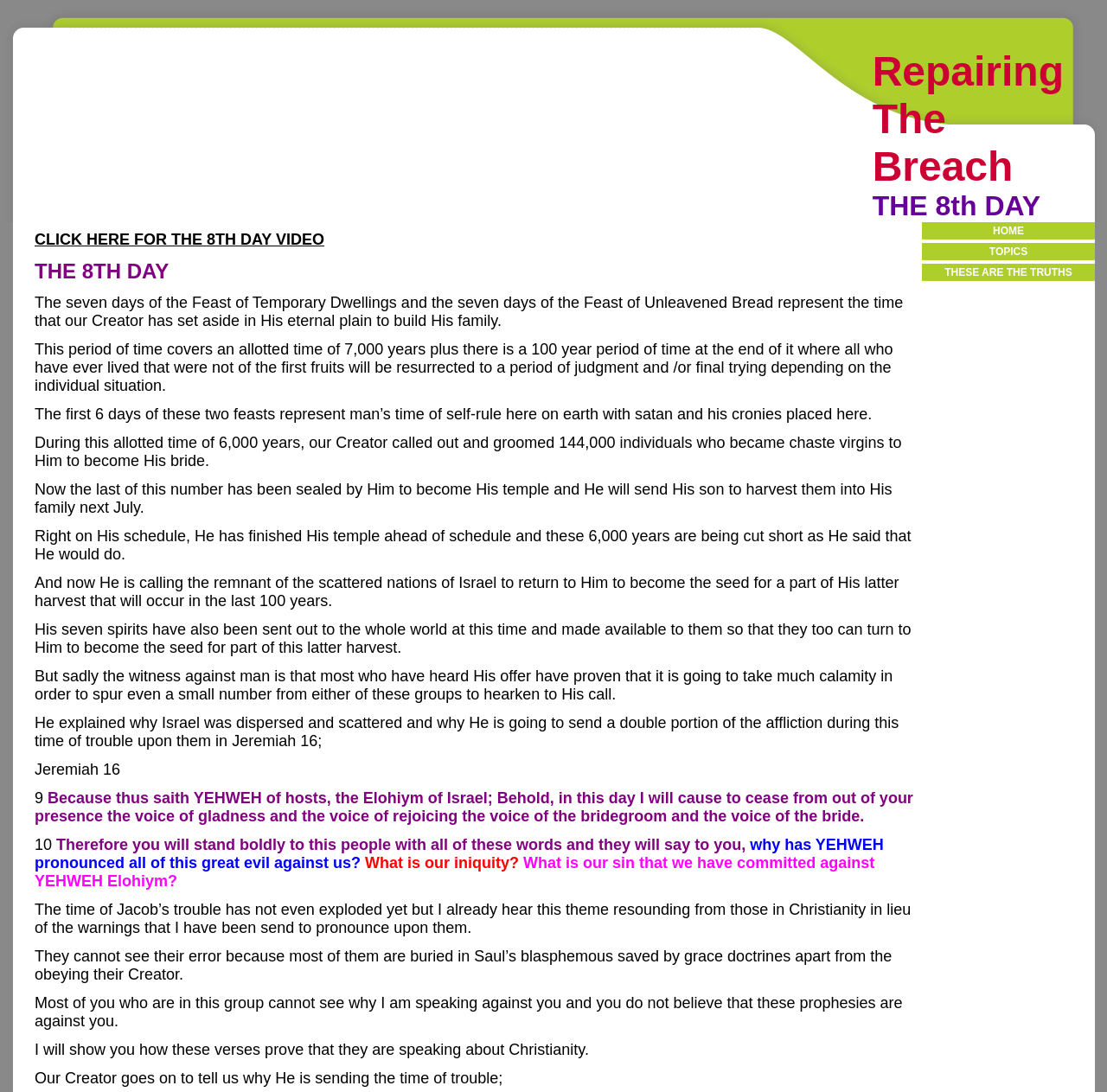How many sections are there in the webpage?
Refer to the image and provide a concise answer in one word or phrase.

Two